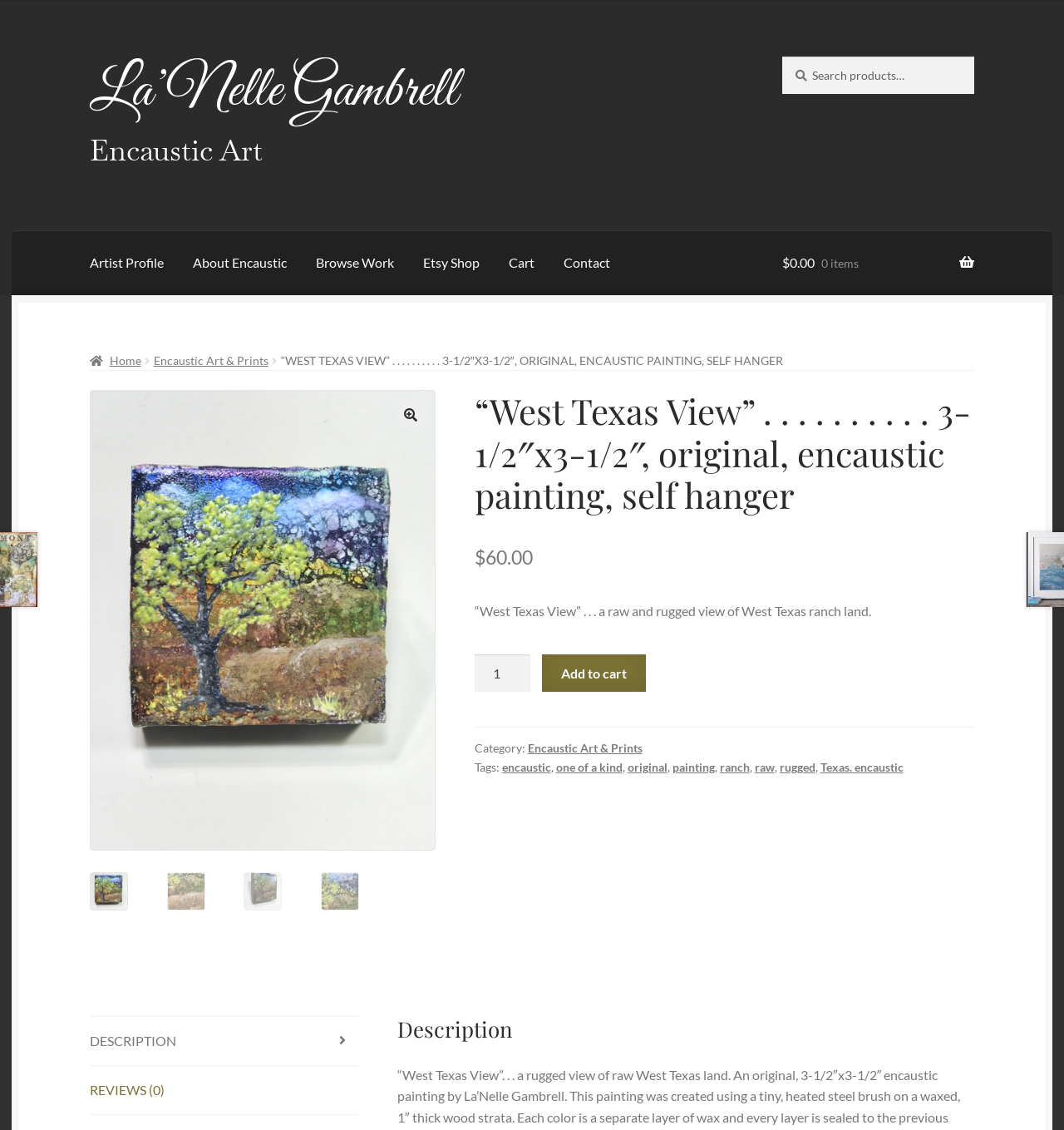Identify the coordinates of the bounding box for the element that must be clicked to accomplish the instruction: "View artist profile".

[0.084, 0.048, 0.43, 0.113]